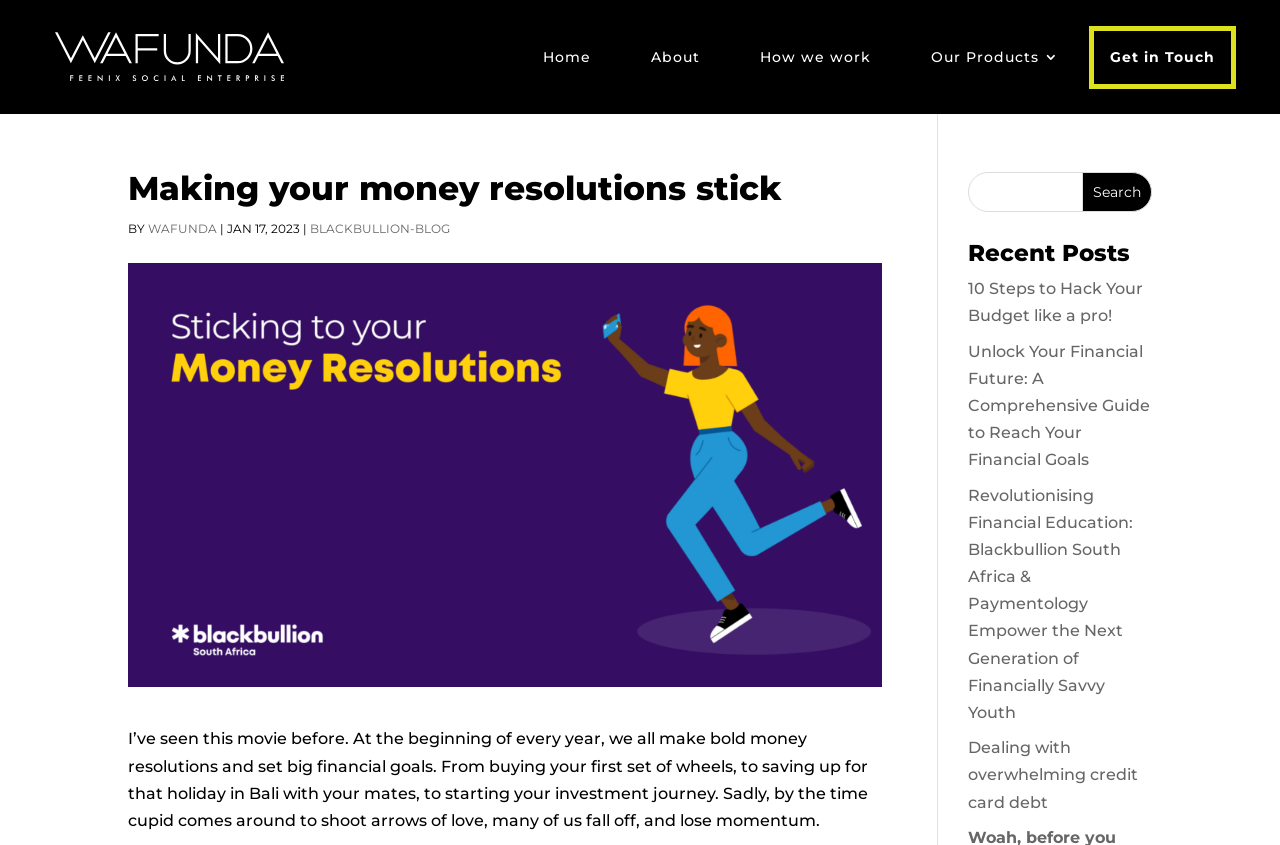Provide the bounding box coordinates of the HTML element described by the text: "Our Products". The coordinates should be in the format [left, top, right, bottom] with values between 0 and 1.

[0.727, 0.03, 0.827, 0.105]